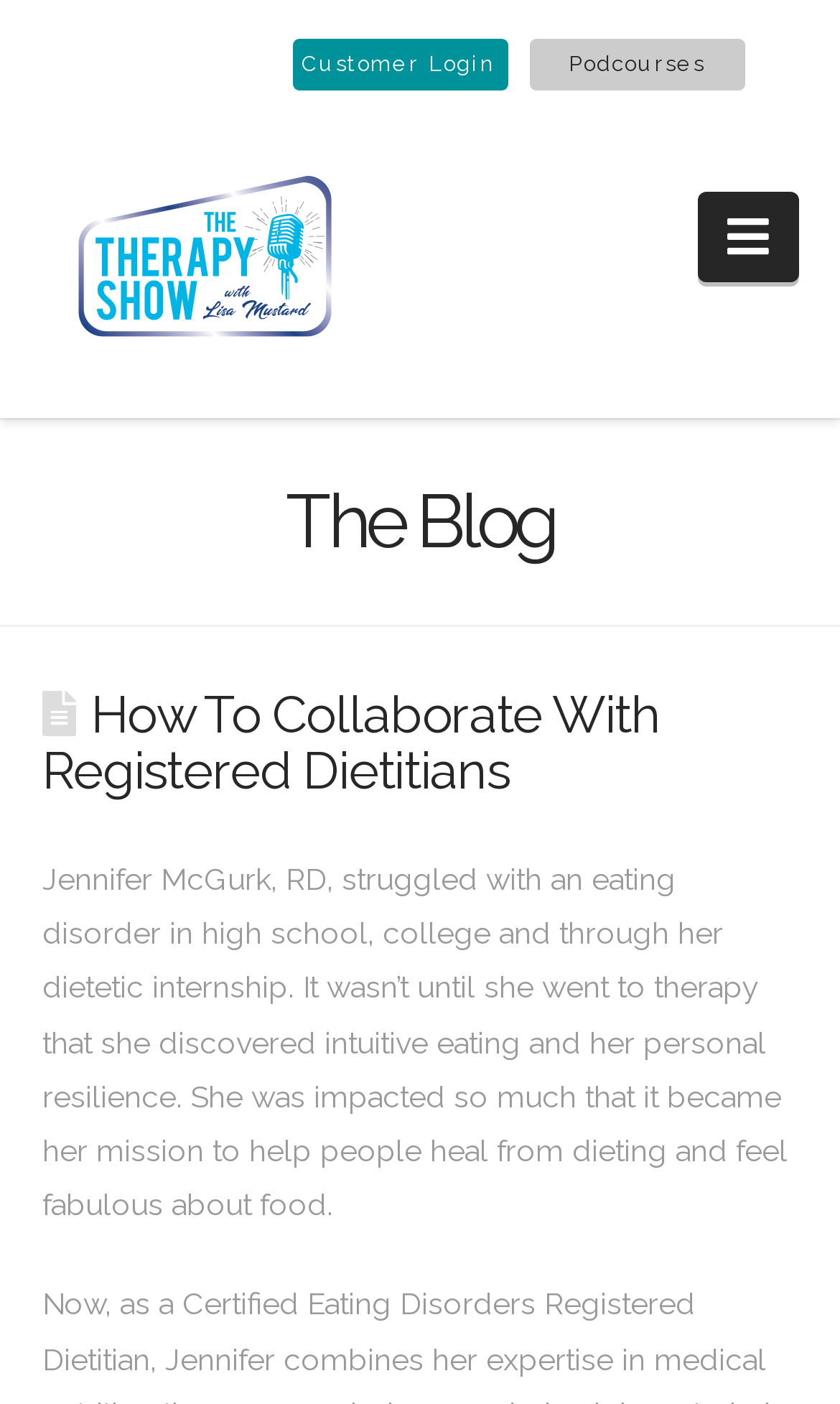Who is the person associated with the image on the webpage?
Please provide a detailed answer to the question.

I found the answer by looking at the image element and its associated link element, which has the text content 'Lisa Mustard'. This suggests that the image is associated with Lisa Mustard.